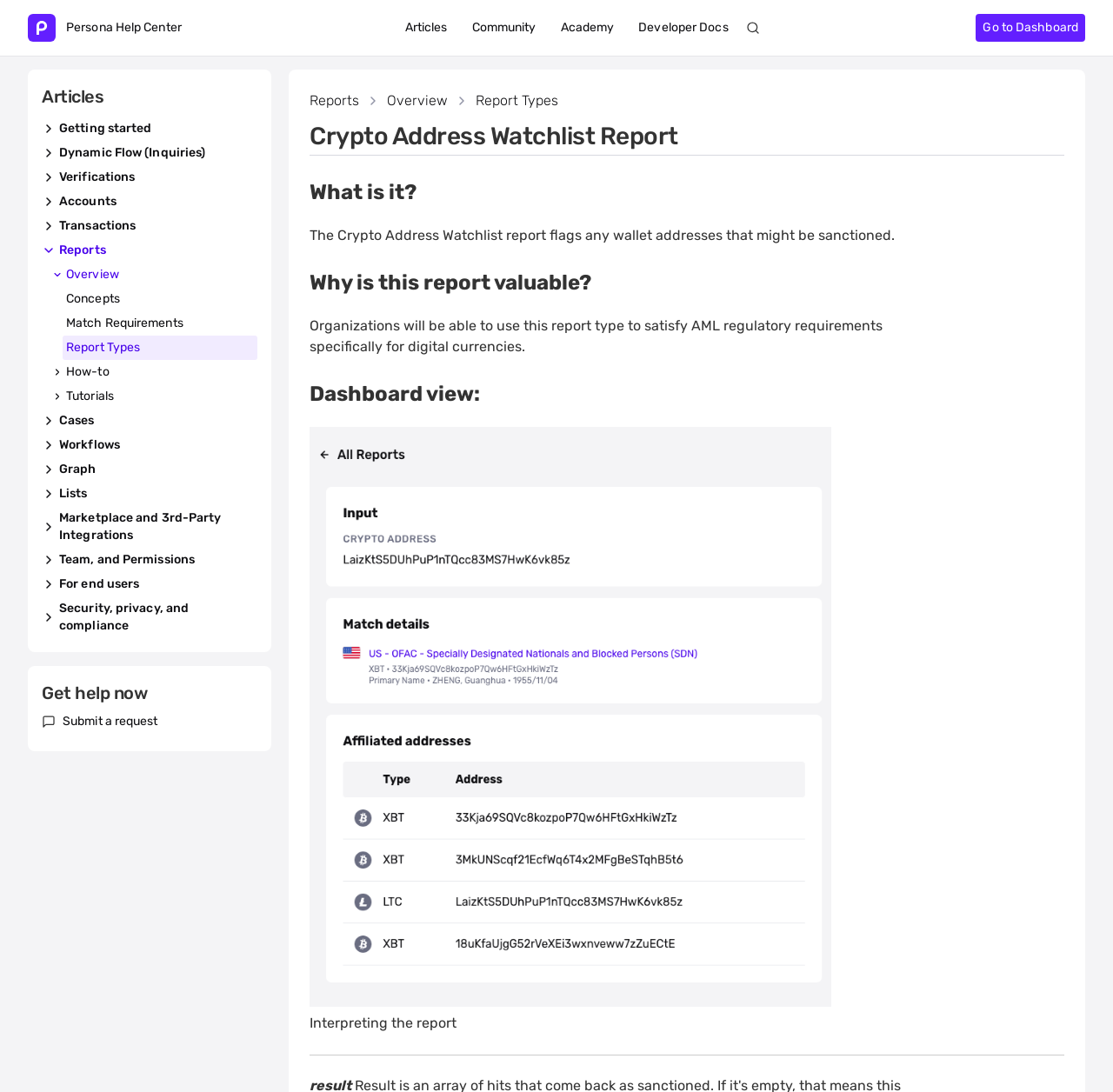Using the description "Submit a request", predict the bounding box of the relevant HTML element.

[0.056, 0.653, 0.142, 0.669]